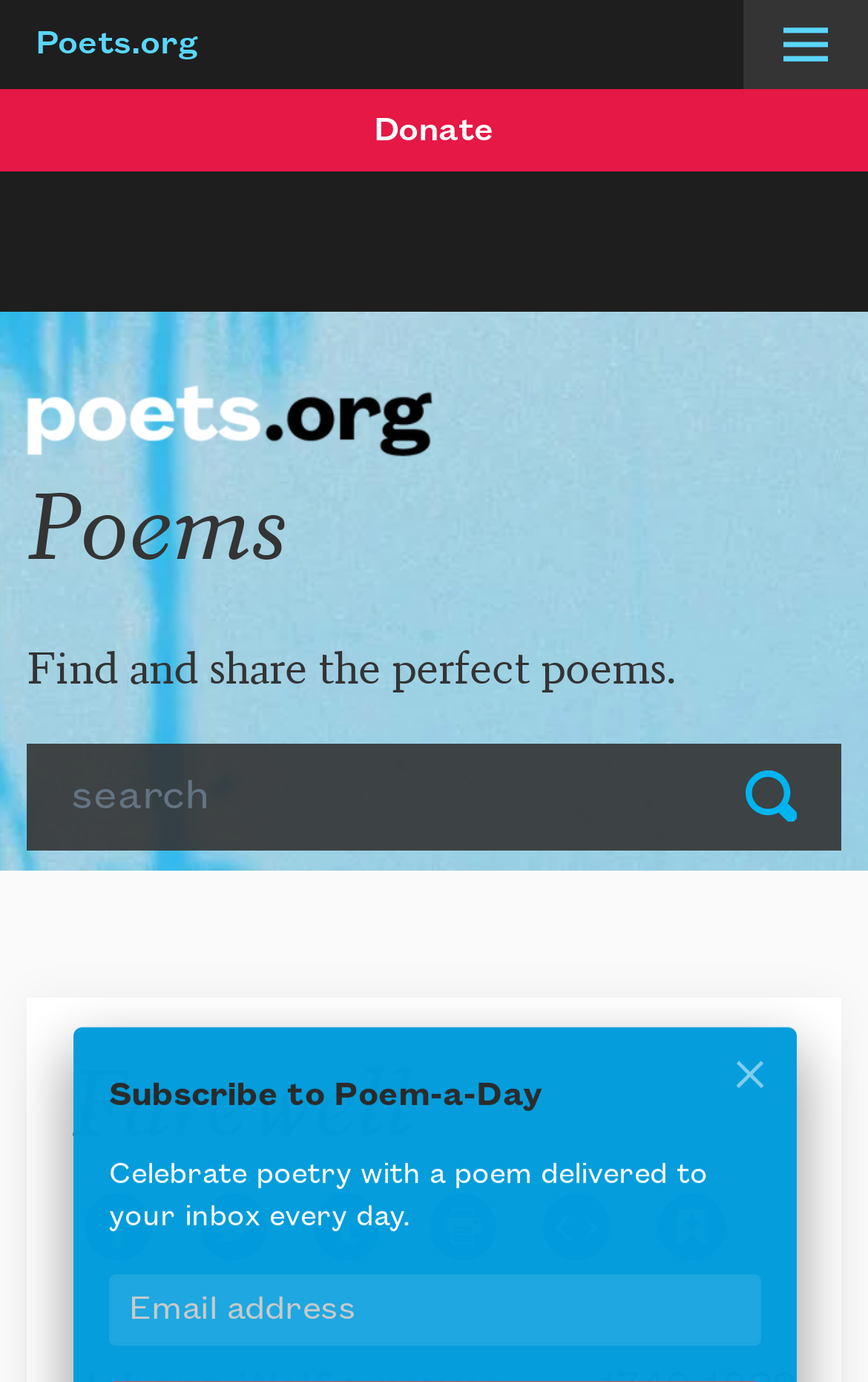Pinpoint the bounding box coordinates of the clickable element needed to complete the instruction: "Share the poem on Facebook". The coordinates should be provided as four float numbers between 0 and 1: [left, top, right, bottom].

[0.082, 0.874, 0.19, 0.899]